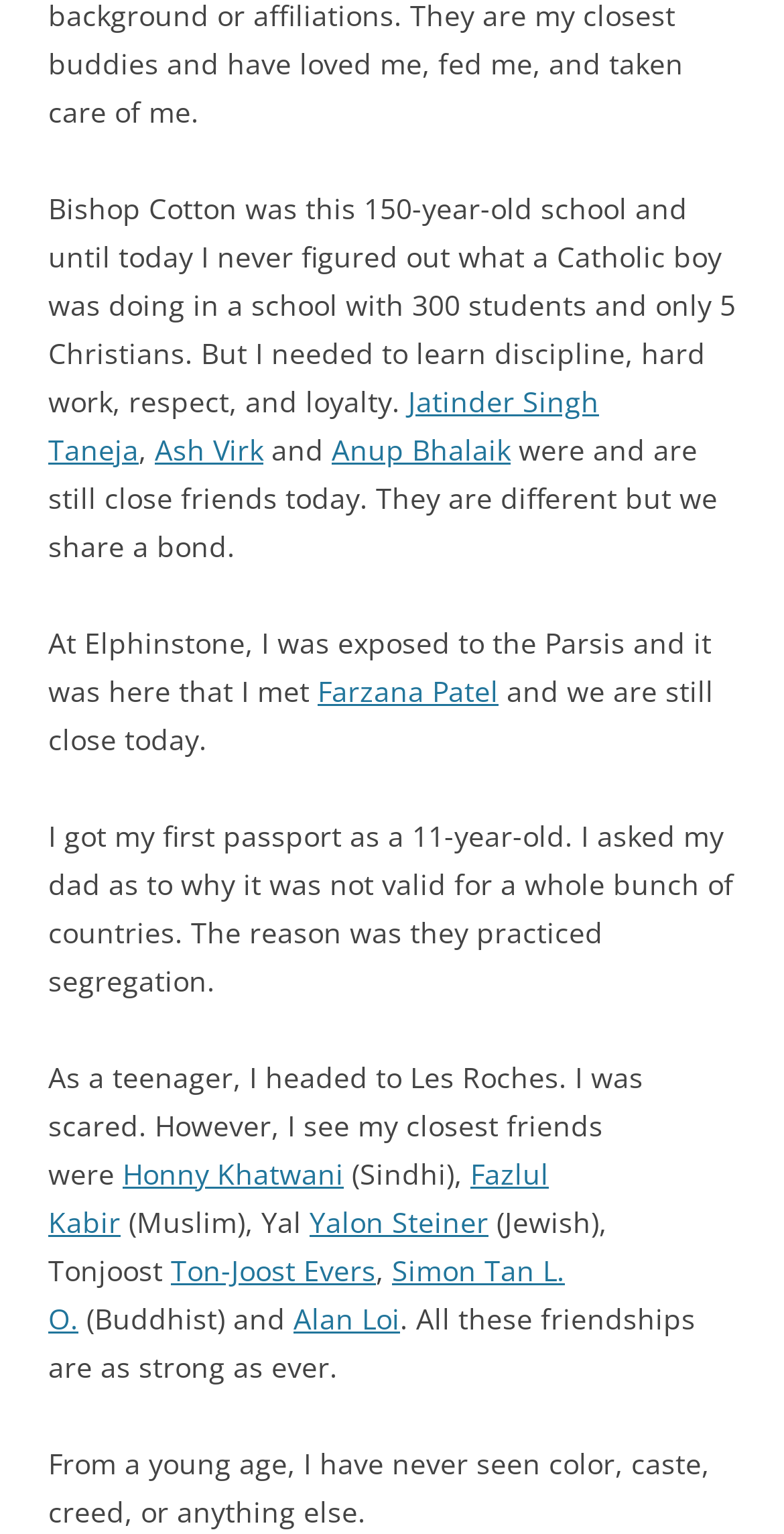What is the name of the institution mentioned after Elphinstone?
Please provide a detailed and thorough answer to the question.

The text mentions 'As a teenager, I headed to Les Roches.' which indicates that Les Roches is the name of the institution mentioned after Elphinstone.